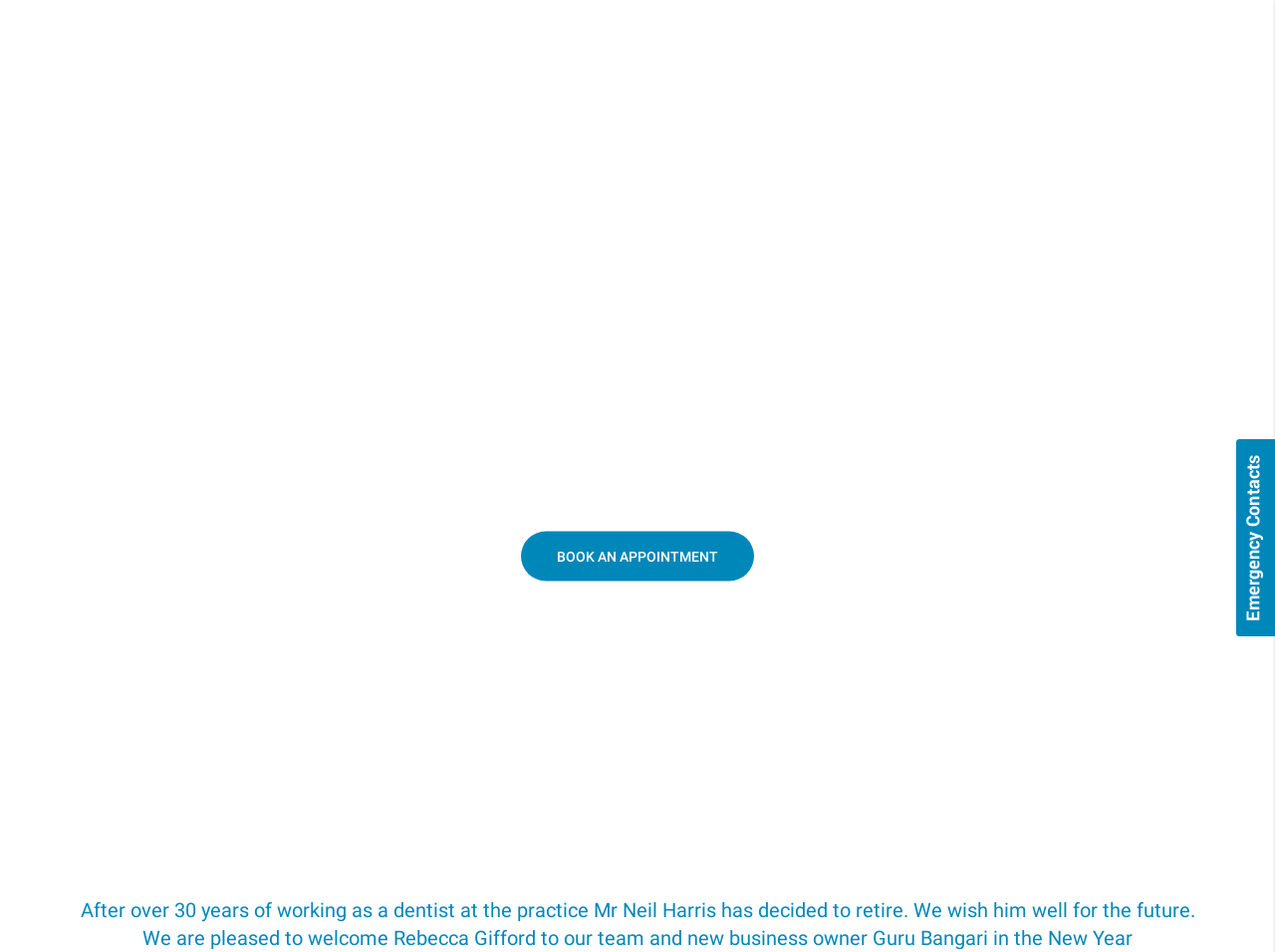What is the name of the new business owner mentioned on the page?
Provide a concise answer using a single word or phrase based on the image.

Guru Bangari